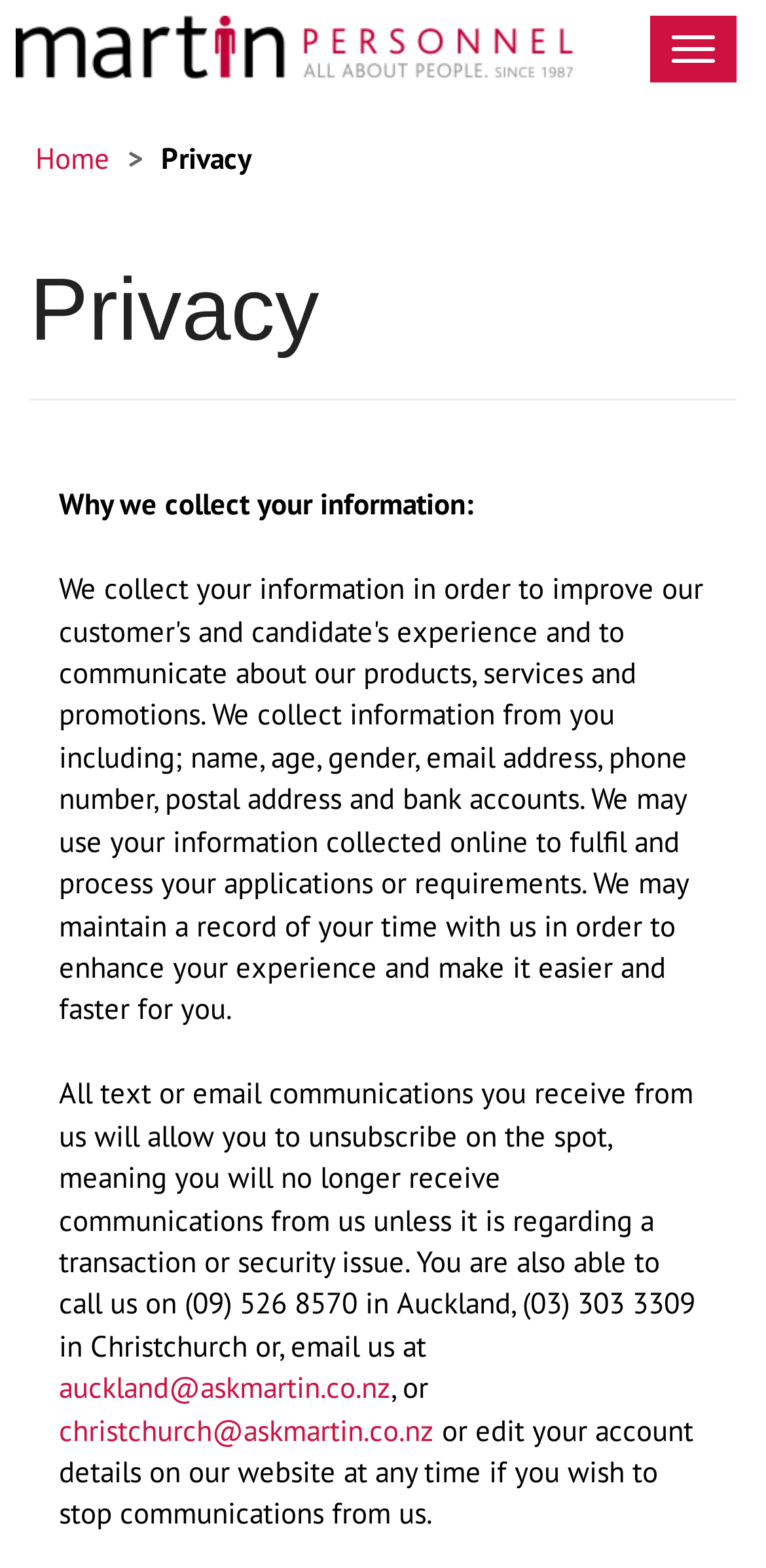Produce an elaborate caption capturing the essence of the webpage.

The webpage is about privacy, specifically the custom portal for managing personal information. At the top left, there is a link and an image, which appears to be a logo or icon. To the right of these elements, there is a button labeled "Toggle navigation". 

Below the top elements, there is a navigation section with a link labeled "Home" and a static text element displaying "Privacy". The main heading of the page, also labeled "Privacy", is prominently displayed across the top of the page. 

The main content of the page is divided into sections, with the first section starting with a static text element asking "Why we collect your information:". Below this, there is a paragraph of text explaining the company's policy on communication, stating that users can unsubscribe from emails and providing contact information, including phone numbers and email addresses for Auckland and Christchurch. The email addresses are clickable links. The paragraph also mentions that users can edit their account details on the website to stop communications.